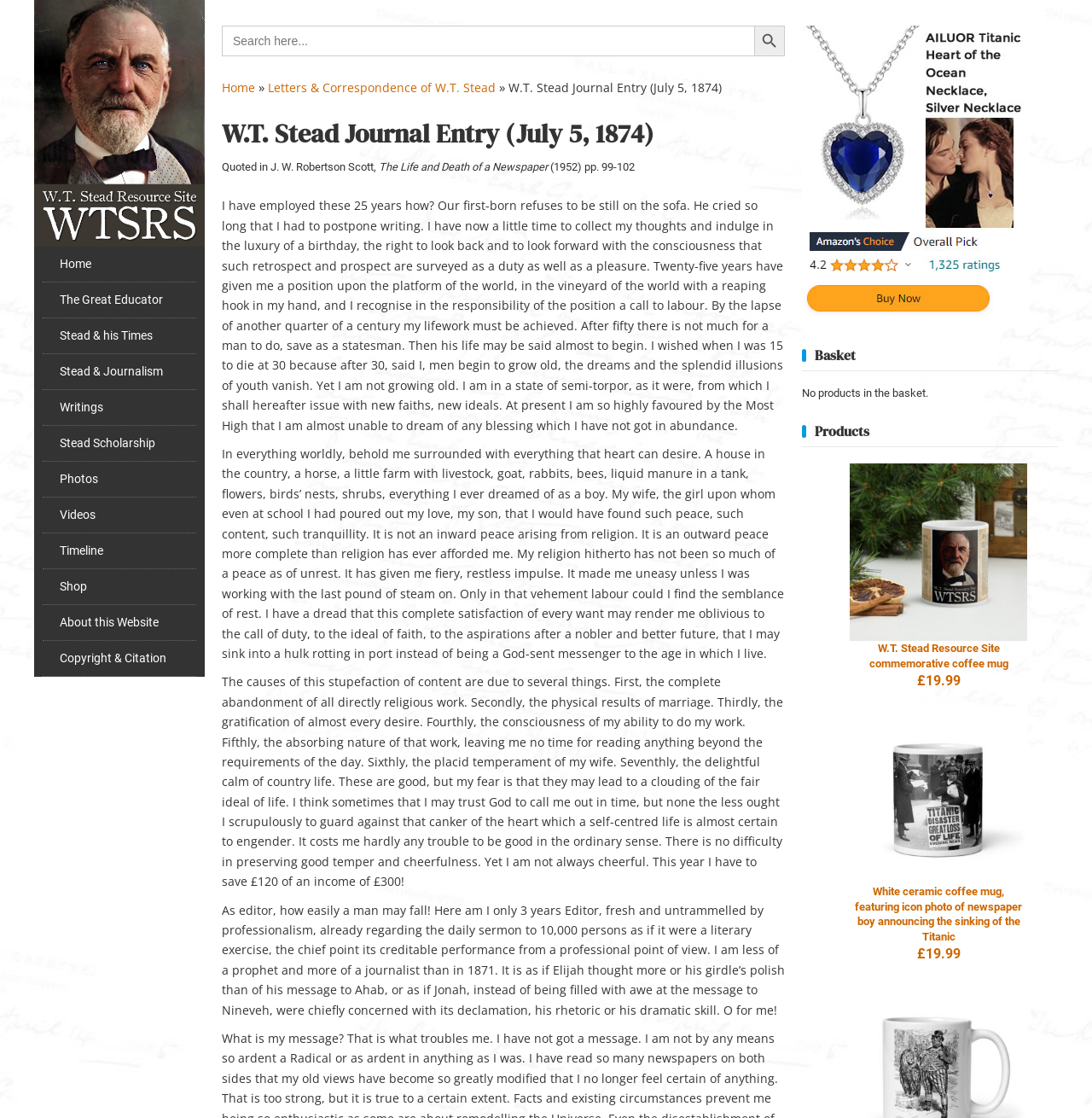Generate a comprehensive description of the contents of the webpage.

This webpage is a journal entry from W.T. Stead, dated July 5, 1874, on the W.T. Stead Resource Site. At the top of the page, there is a search bar with a search button and a magnifying glass icon. Below the search bar, there is a navigation menu with links to "Home", "Letters & Correspondence of W.T. Stead", and other sections.

The main content of the page is the journal entry, which is a long passage of text that spans most of the page. The text is divided into several paragraphs, each discussing Stead's reflections on his life, his work, and his faith. The journal entry is quite introspective, with Stead sharing his thoughts on his accomplishments, his fears, and his aspirations.

To the right of the journal entry, there is a sidebar with several links to other sections of the website, including "Basket", "Products", and "Shop". The "Products" section lists two items: a W.T. Stead Resource Site commemorative coffee mug and a Titanic coffee mug, each with a price of £19.99. Below the products, there is a navigation menu with links to various sections of the website, including "Stead & his Times", "Stead & Journalism", and "Writings".

At the very bottom of the page, there is another navigation menu with links to "Home", "The Great Educator", and other sections of the website.